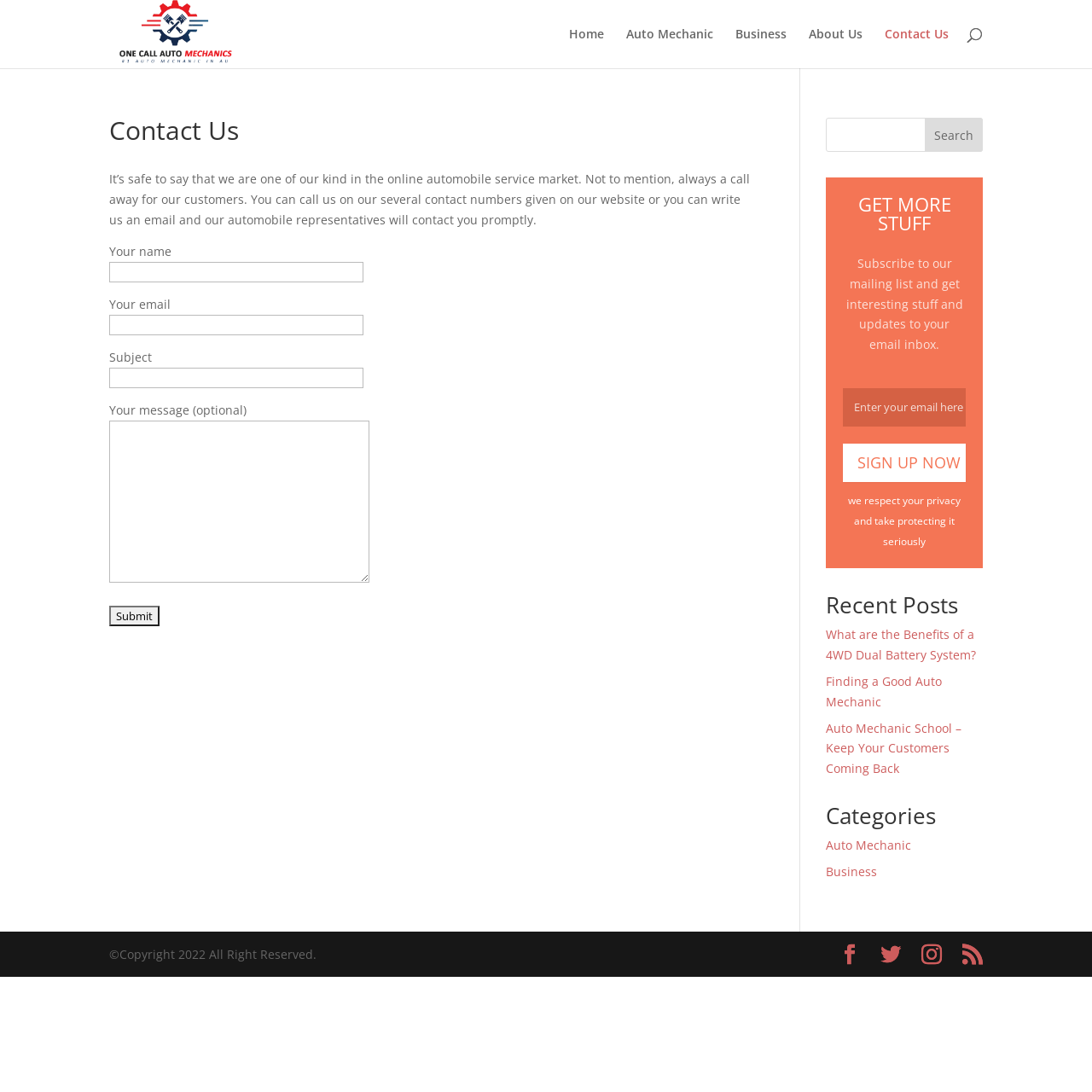Find and provide the bounding box coordinates for the UI element described here: "name="email" placeholder="Enter your email here"". The coordinates should be given as four float numbers between 0 and 1: [left, top, right, bottom].

[0.772, 0.355, 0.884, 0.391]